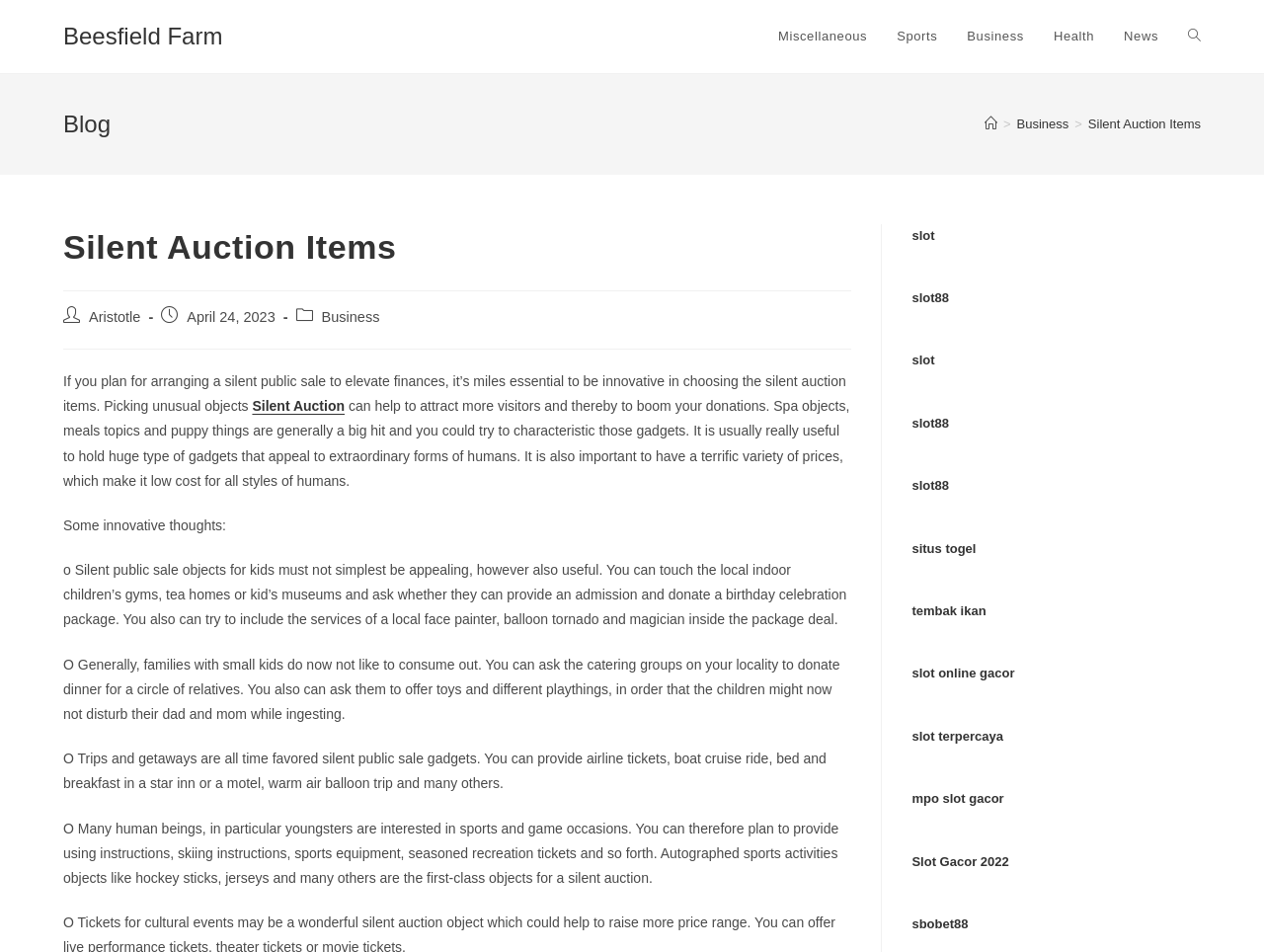Provide a brief response to the question below using one word or phrase:
What is the date of the current post?

April 24, 2023